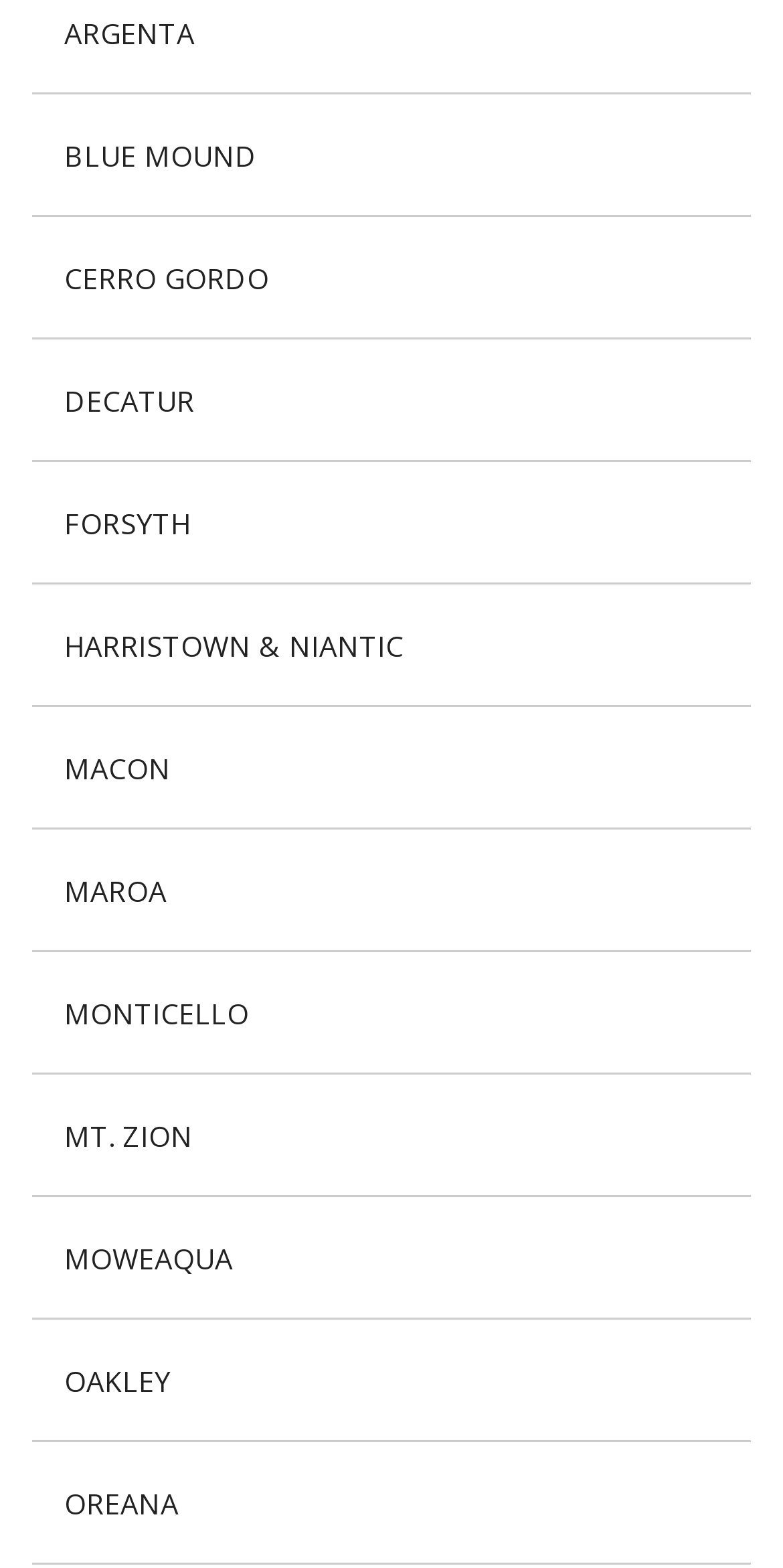What is the last location listed?
Answer the question using a single word or phrase, according to the image.

OREANA